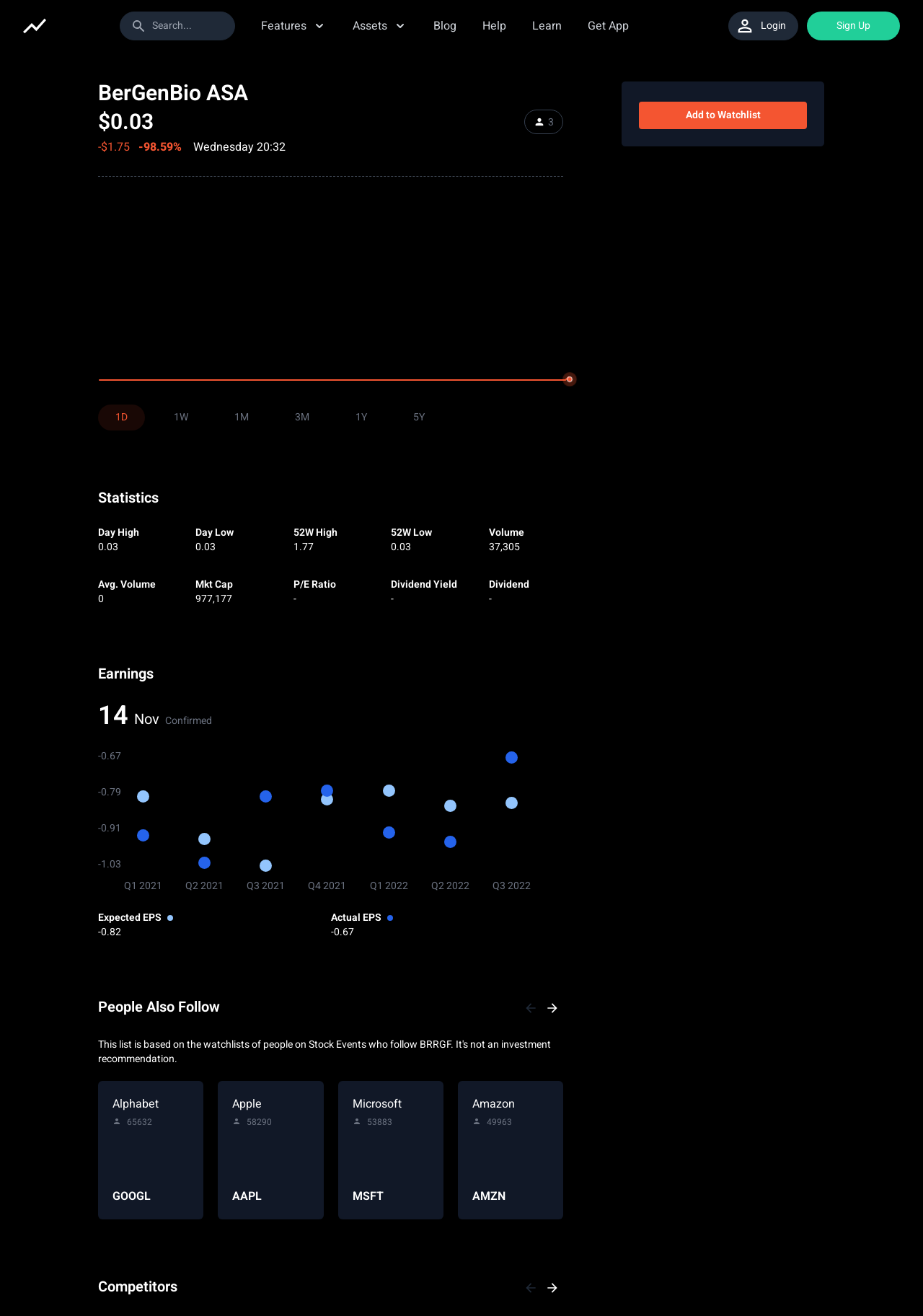Can you specify the bounding box coordinates for the region that should be clicked to fulfill this instruction: "Click on the 'Features' button".

[0.283, 0.013, 0.354, 0.026]